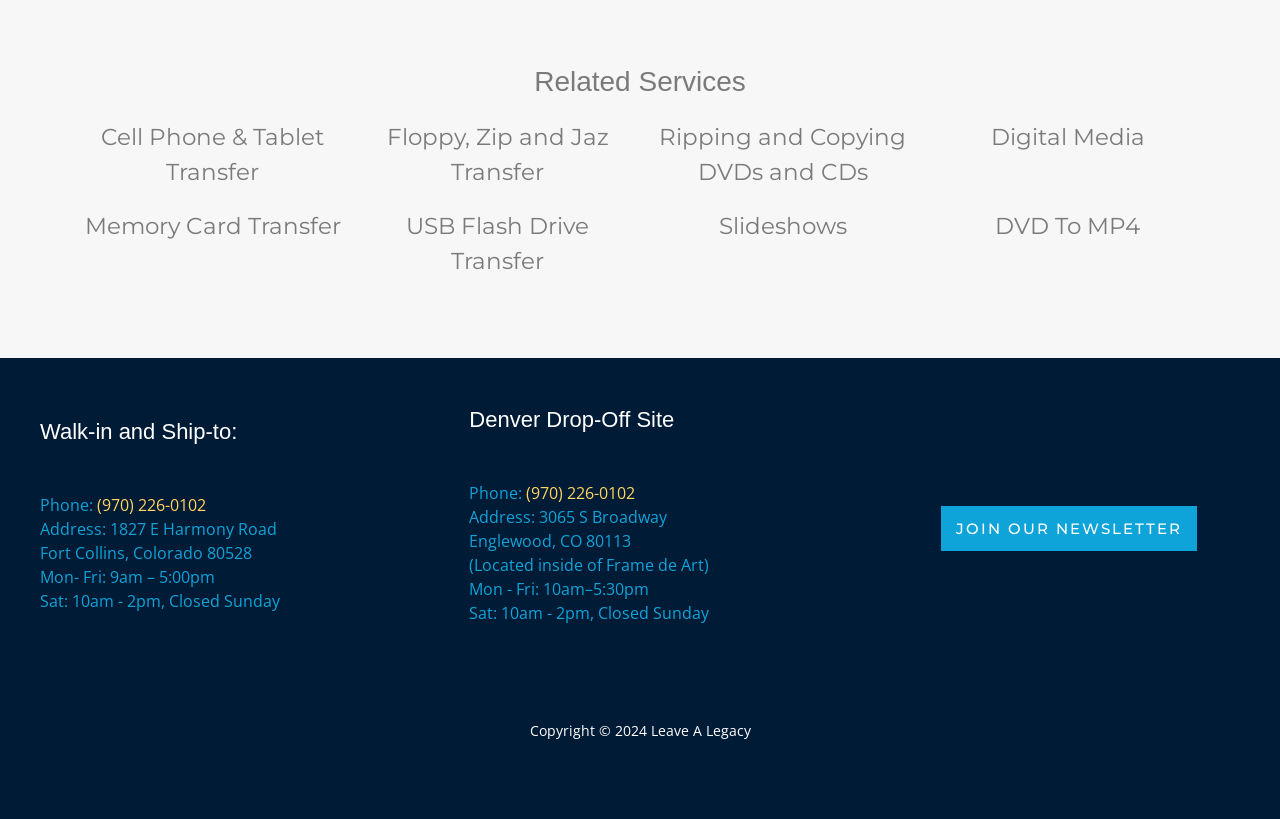Find the bounding box coordinates for the element that must be clicked to complete the instruction: "Call (970) 226-0102". The coordinates should be four float numbers between 0 and 1, indicated as [left, top, right, bottom].

[0.076, 0.603, 0.161, 0.63]